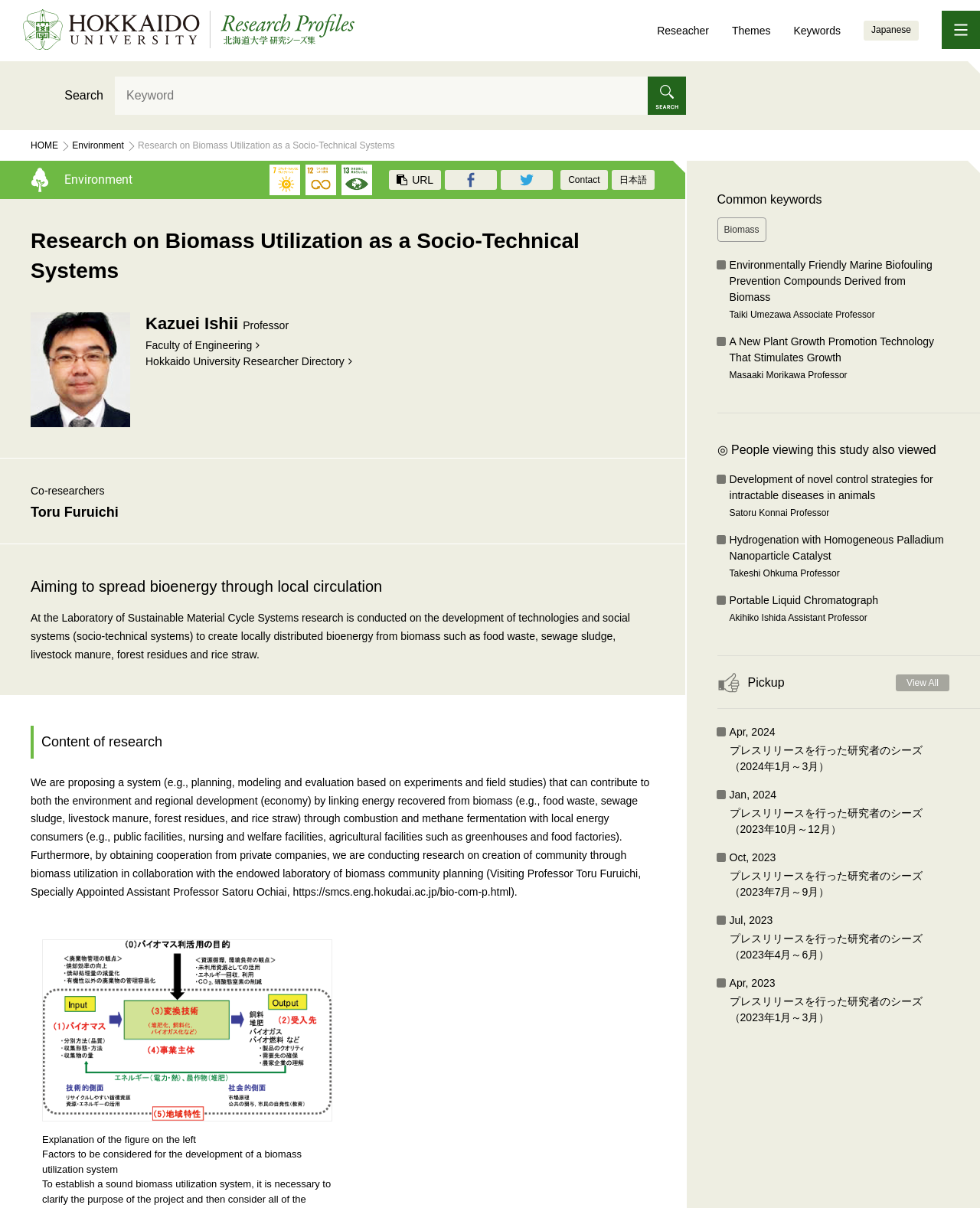Identify the bounding box coordinates for the UI element described as: "Follow us on Facebook". The coordinates should be provided as four floats between 0 and 1: [left, top, right, bottom].

None